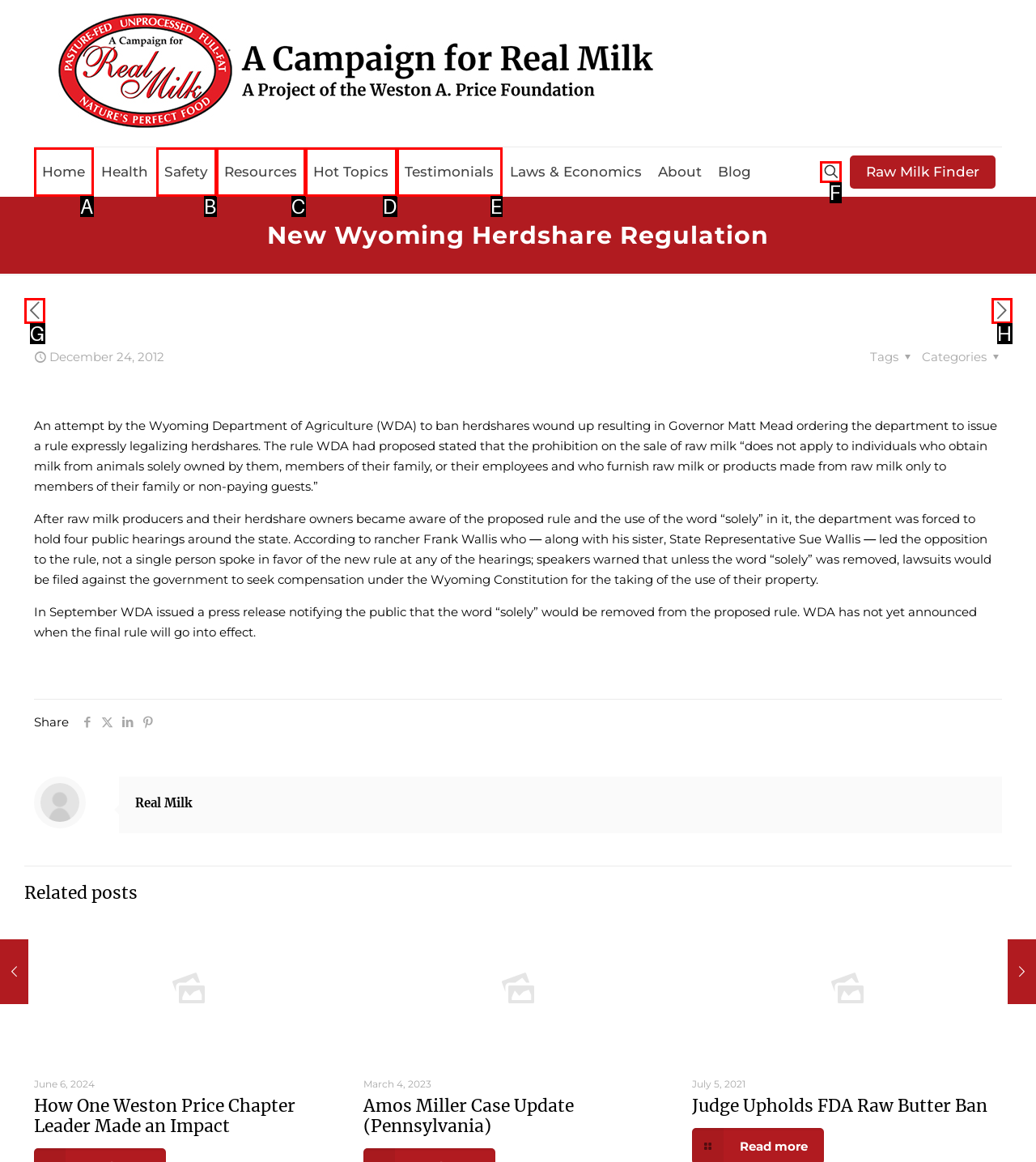Figure out which option to click to perform the following task: Search for products
Provide the letter of the correct option in your response.

None